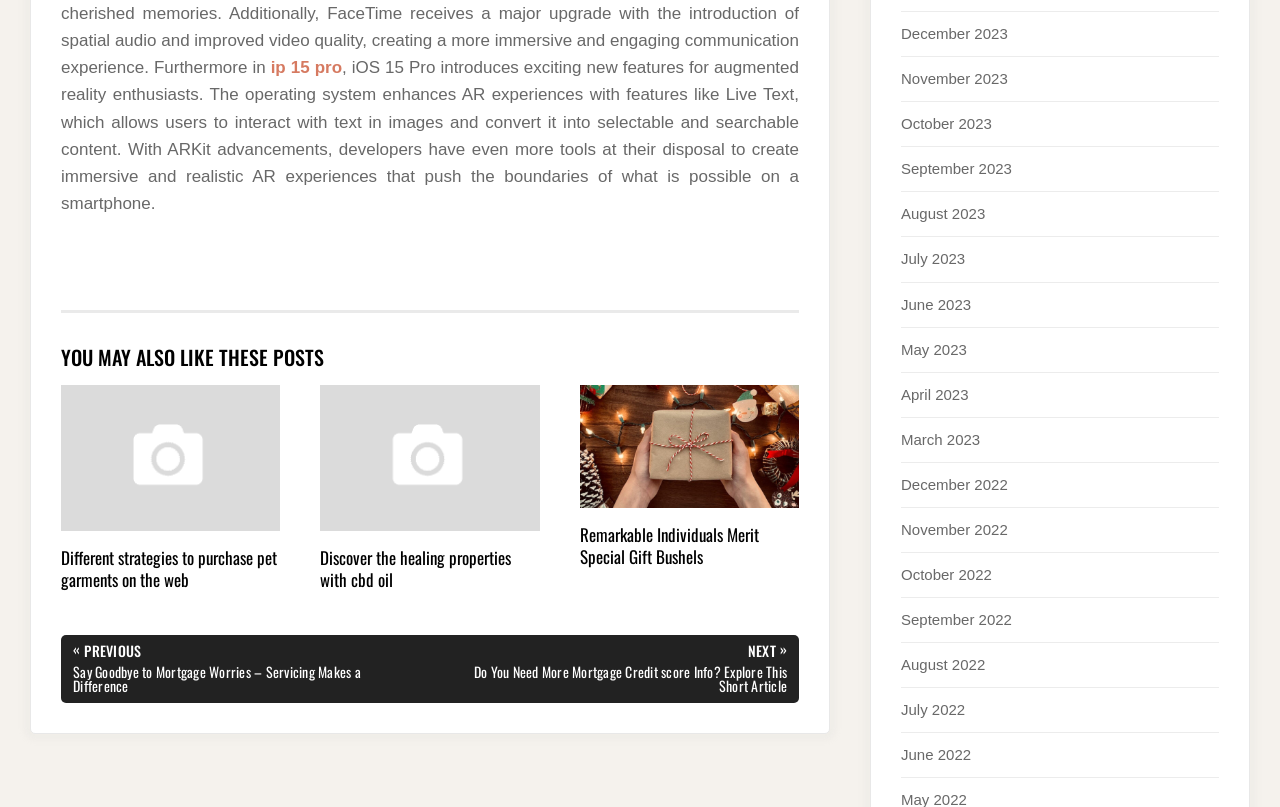Bounding box coordinates are specified in the format (top-left x, top-left y, bottom-right x, bottom-right y). All values are floating point numbers bounded between 0 and 1. Please provide the bounding box coordinate of the region this sentence describes: August 2023

[0.704, 0.255, 0.77, 0.276]